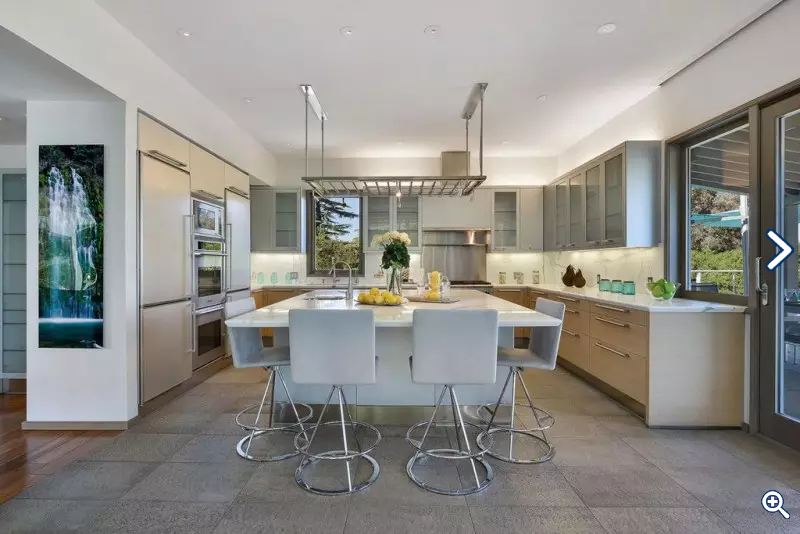Provide an in-depth description of all elements within the image.

This stunning kitchen design features a spacious layout with a prominent central island, ideal for both cooking and entertaining. The island is adorned with sleek, modern bar stools that invite casual dining. Above it, a stylish metallic rack provides practical usage for hanging pots and pans while emphasizing the room's contemporary aesthetic. 

The cabinetry showcases a blend of light woods and frosted glass, contributing to an open and airy feel. Natural light pours in through expansive windows, illuminating the crisp white countertops and highlighting the minimalist decor. A vibrant arrangement of yellow lemons and greenery adds a refreshing touch, enhancing the kitchen's bright and welcoming atmosphere. 

This kitchen perfectly balances functionality with modern design, making it a beautiful backdrop for any culinary activity.